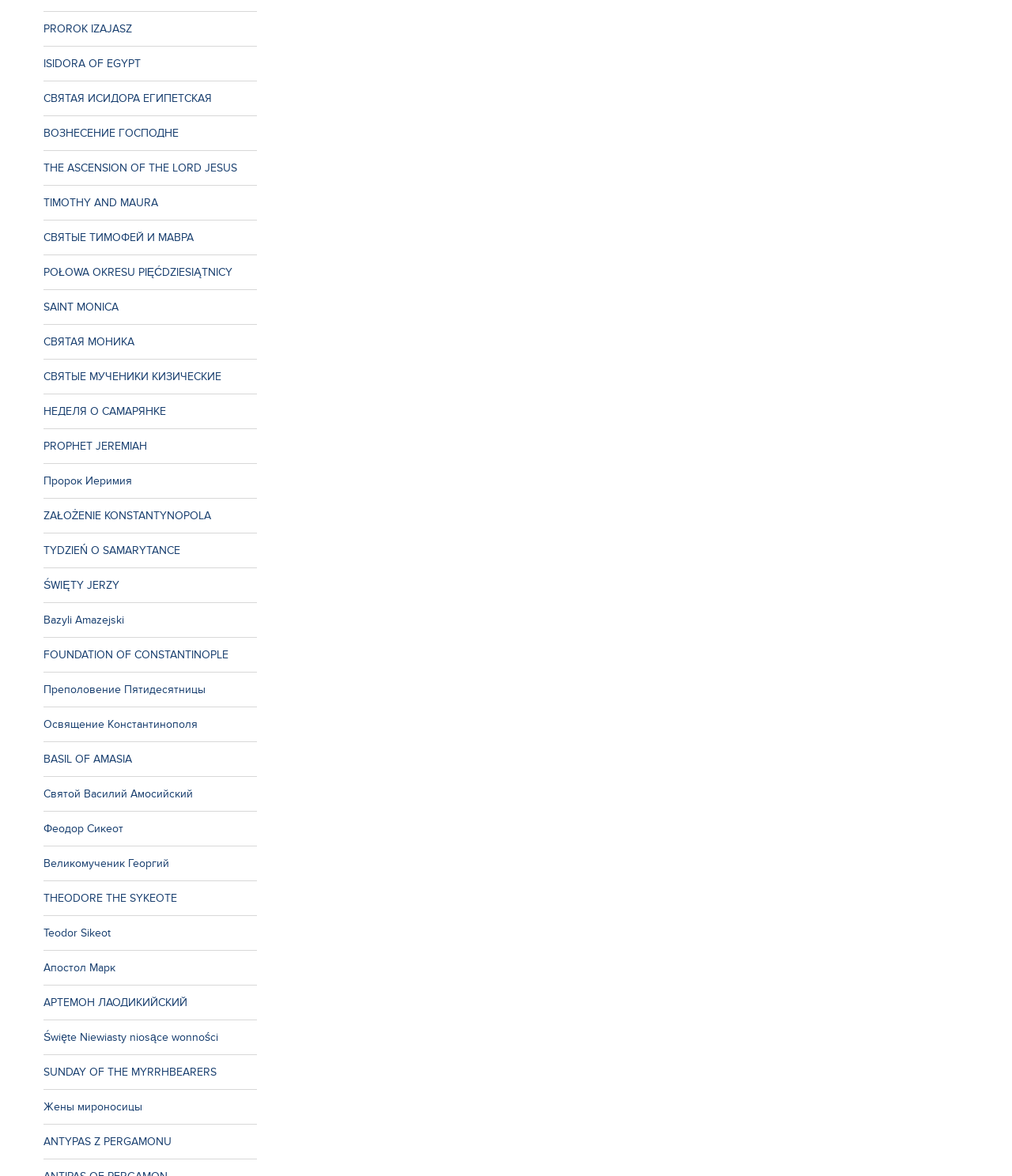Please identify the bounding box coordinates of the area I need to click to accomplish the following instruction: "Learn about ВОЗНЕСЕНИЕ ГОСПОДНЕ".

[0.043, 0.099, 0.254, 0.128]